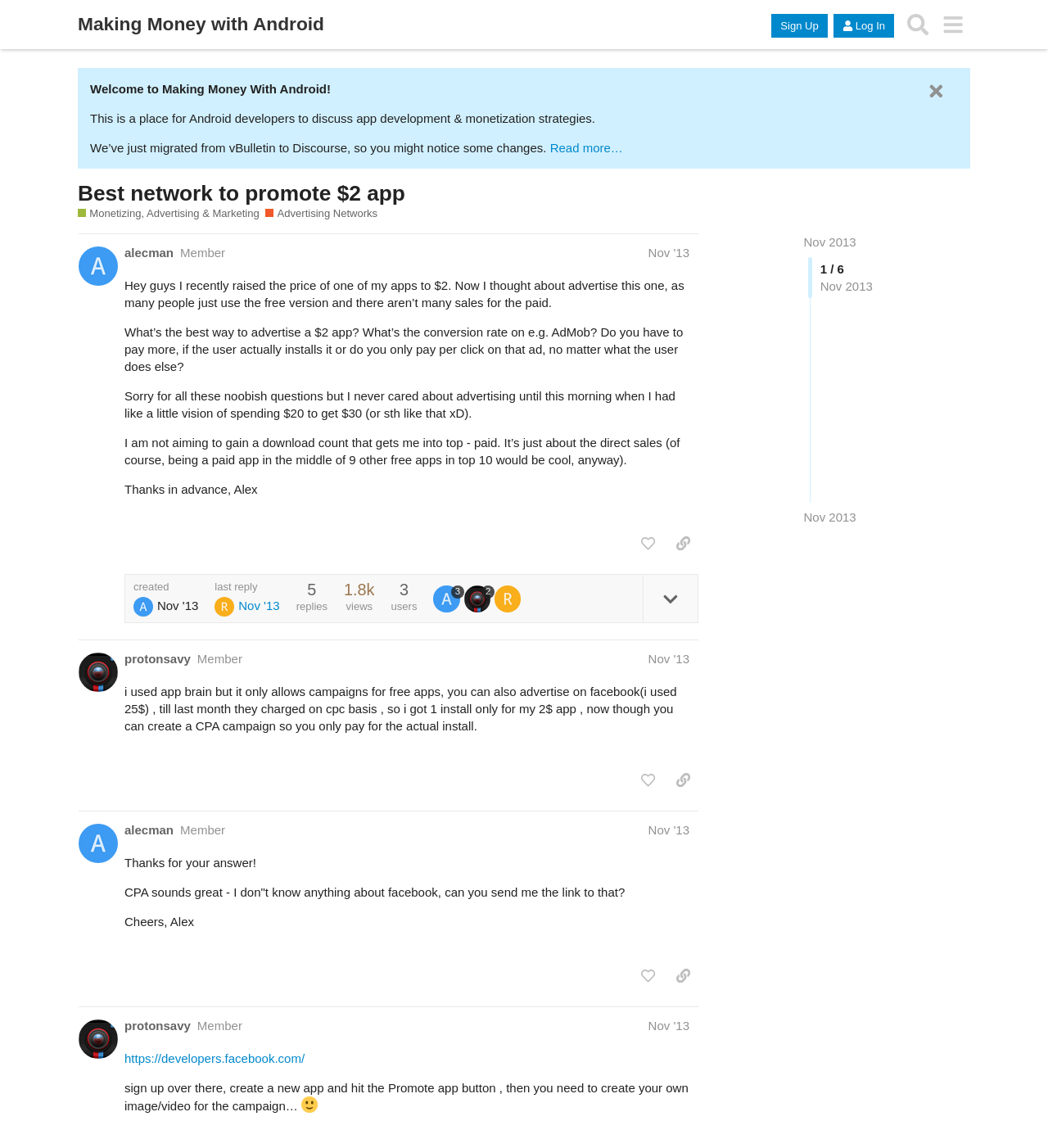Generate a comprehensive caption for the webpage you are viewing.

This webpage appears to be a forum discussion page, specifically a thread about promoting a $2 app. At the top, there is a header section with links to "Making Money with Android" and a search button. Below this, there is a welcome message and some introductory text about the forum.

The main content of the page is a discussion thread with three posts. The first post, by "alecman", asks about the best way to advertise a $2 app and inquires about conversion rates on AdMob. The post also mentions the goal of increasing direct sales.

The second post, by "protonsavy", responds to the original post and shares their experience with advertising on Facebook, mentioning that they used a $25 budget and got one install. They also mention that Facebook now offers CPA (cost per action) campaigns.

The third post, again by "alecman", thanks "protonsavy" for their response and asks for more information about Facebook advertising.

Each post has a heading with the username and membership date, followed by the post content. There are also buttons to like or copy a link to each post. Additionally, there are images of users "alecman", "protonsavy", and "Ruiz-Palmer" scattered throughout the page.

At the bottom of the page, there are links to navigate to other pages of the discussion thread.